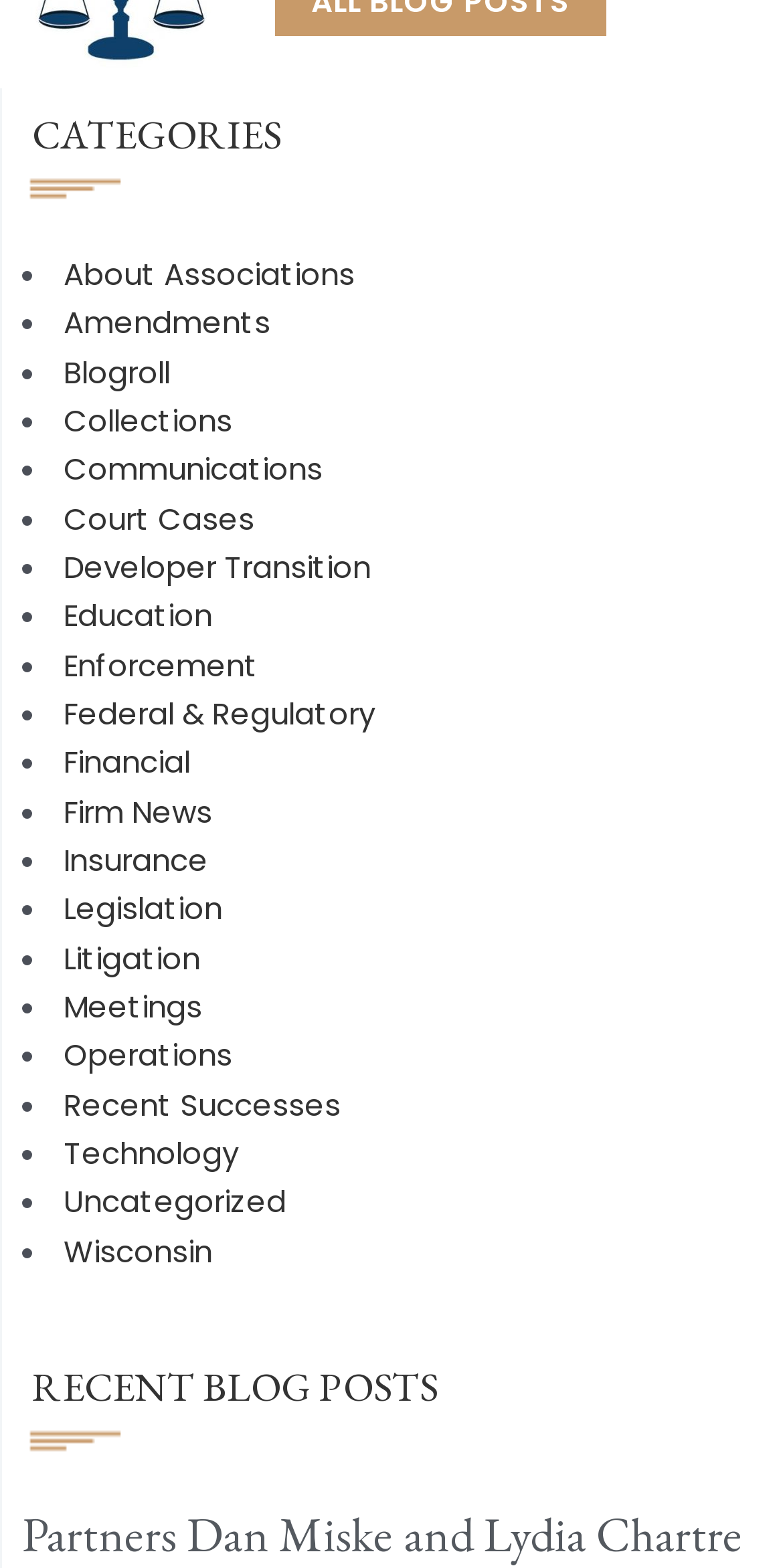Determine the bounding box coordinates for the element that should be clicked to follow this instruction: "Go to Court Cases". The coordinates should be given as four float numbers between 0 and 1, in the format [left, top, right, bottom].

[0.081, 0.317, 0.325, 0.344]